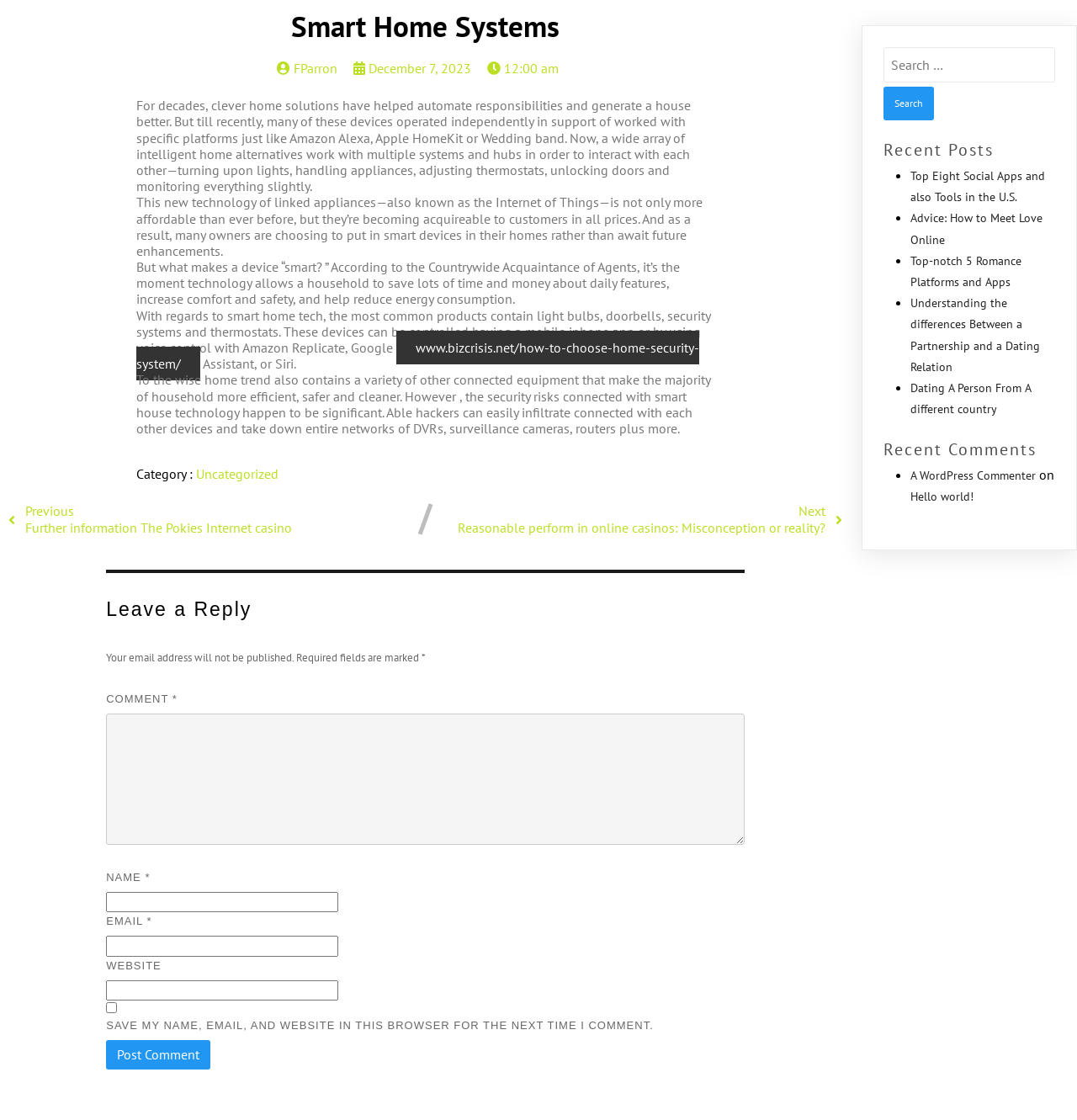Please mark the clickable region by giving the bounding box coordinates needed to complete this instruction: "Read the 'Recent Posts'".

[0.82, 0.125, 0.98, 0.142]